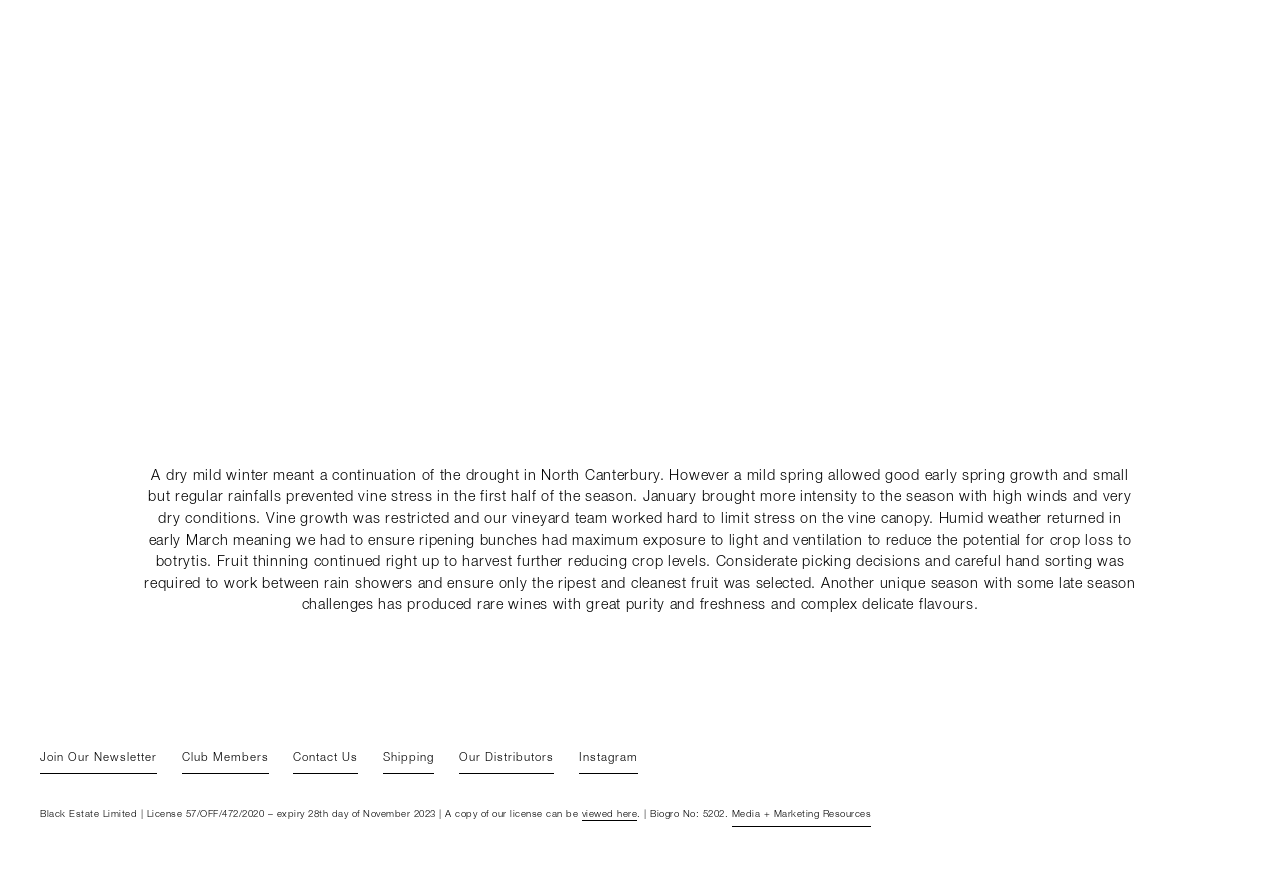Identify the bounding box for the described UI element: "Contact Us".

[0.229, 0.858, 0.28, 0.887]